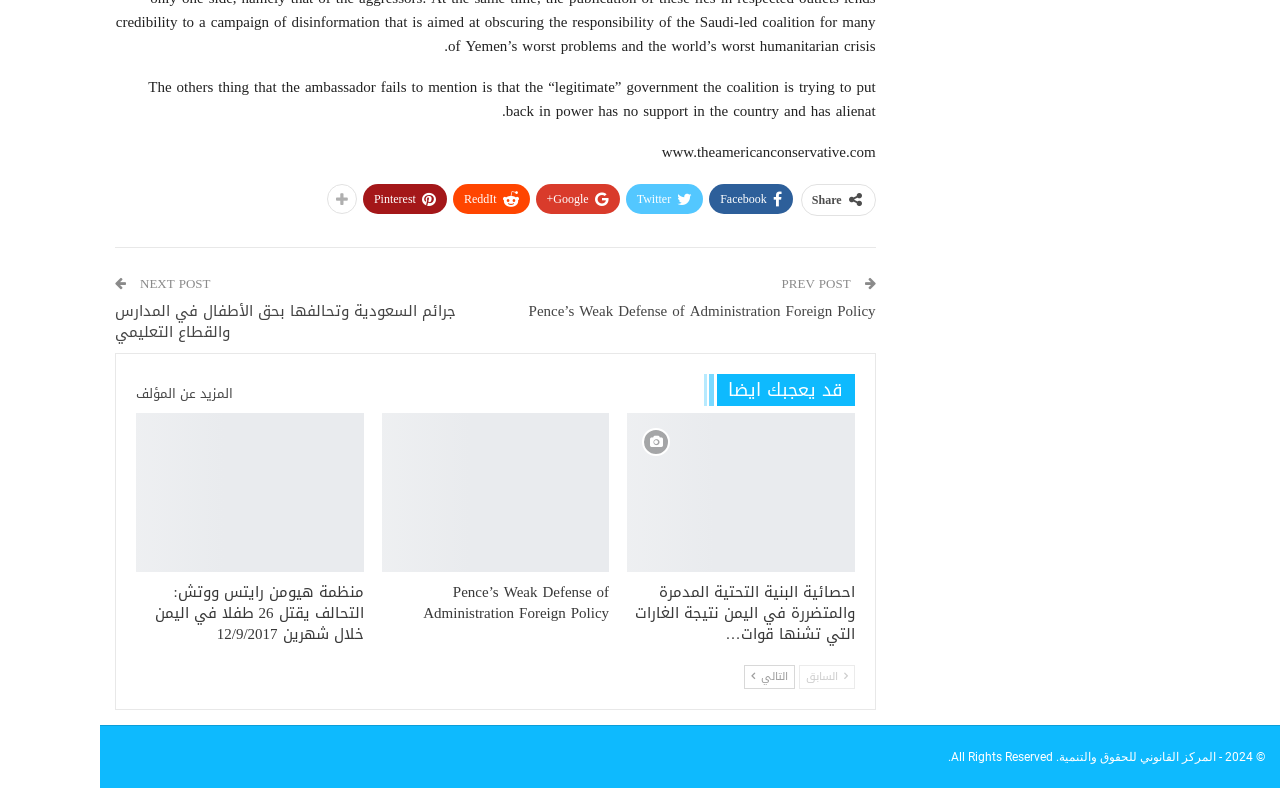What is the function of the 'السابق' and 'التالي' buttons?
Relying on the image, give a concise answer in one word or a brief phrase.

Navigation